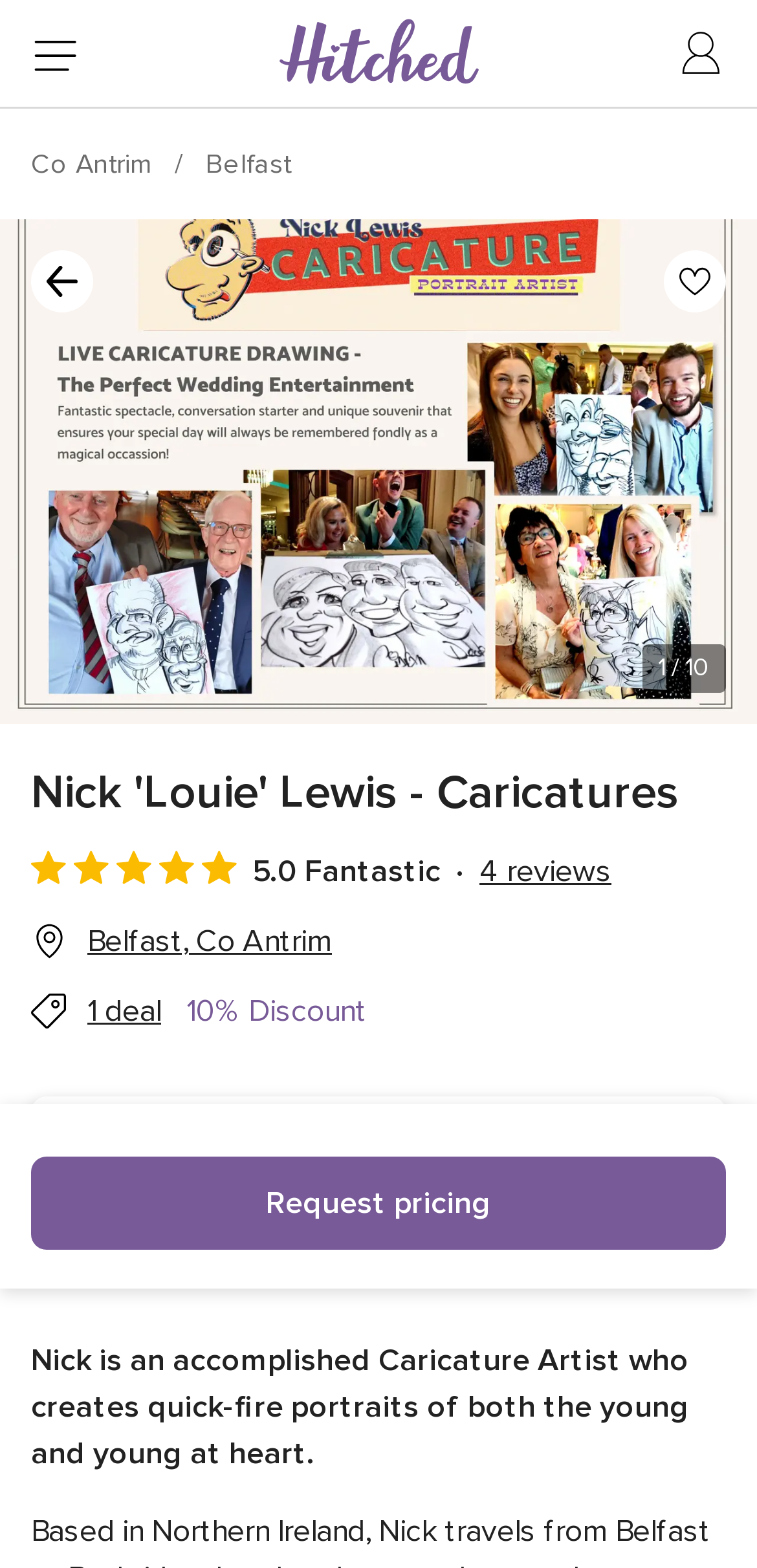How many reviews does Nick 'Louie' Lewis - Caricatures have?
Observe the image and answer the question with a one-word or short phrase response.

4